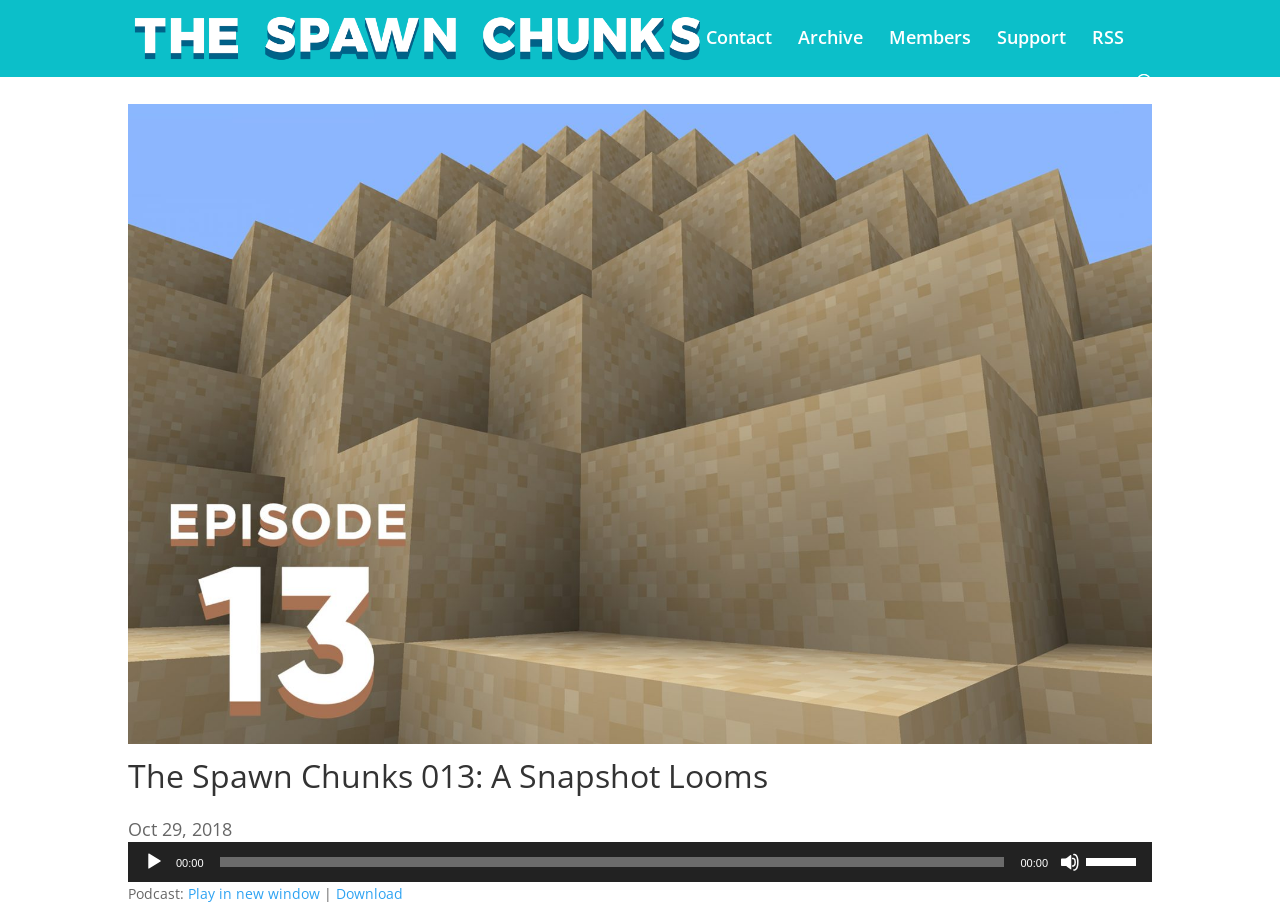What is the current time of the audio player?
Please respond to the question thoroughly and include all relevant details.

The current time of the audio player can be found in the timer section, where it displays the current time as '00:00'.